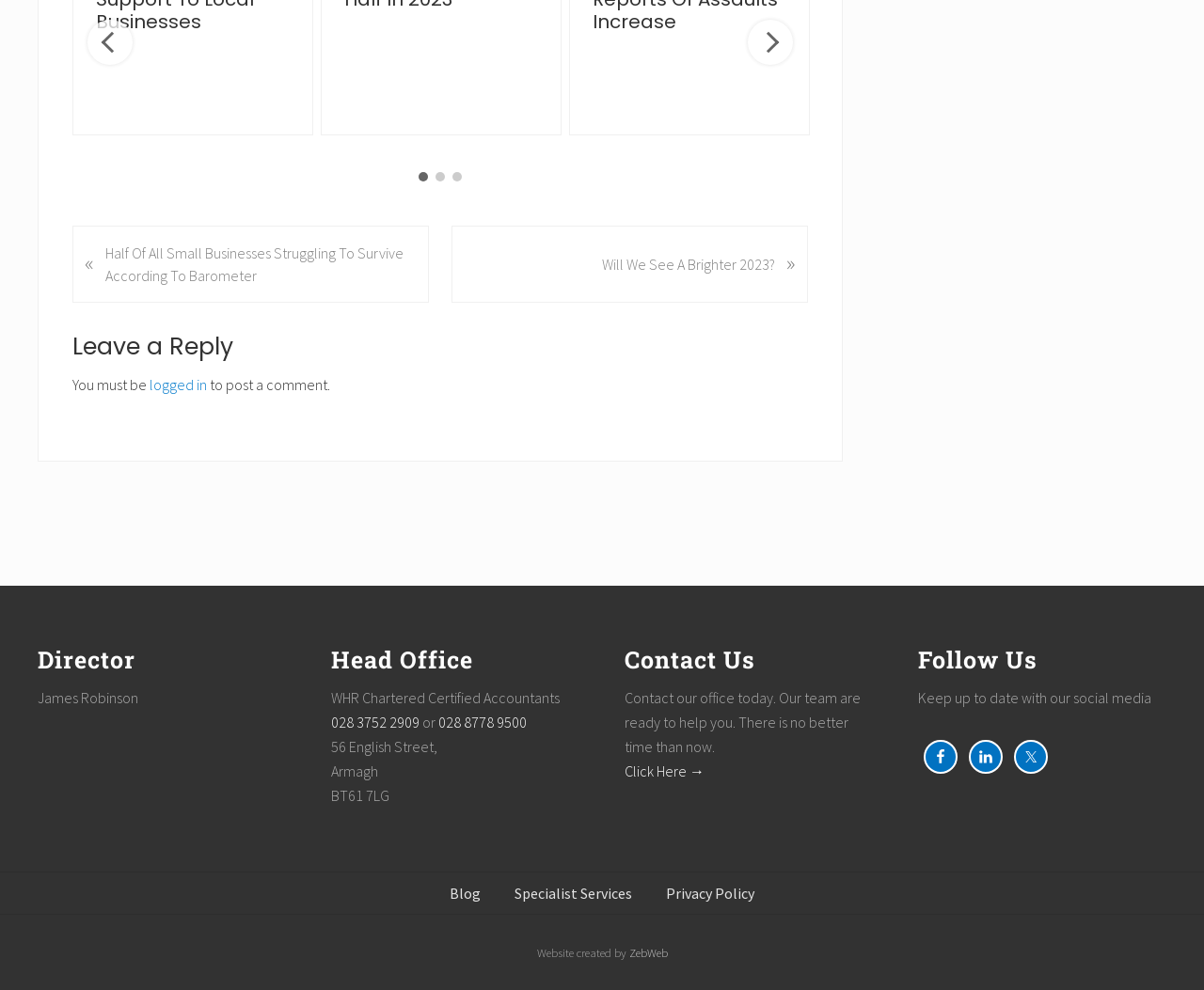What is the phone number of the office?
Using the image provided, answer with just one word or phrase.

028 3752 2909 or 028 8778 9500